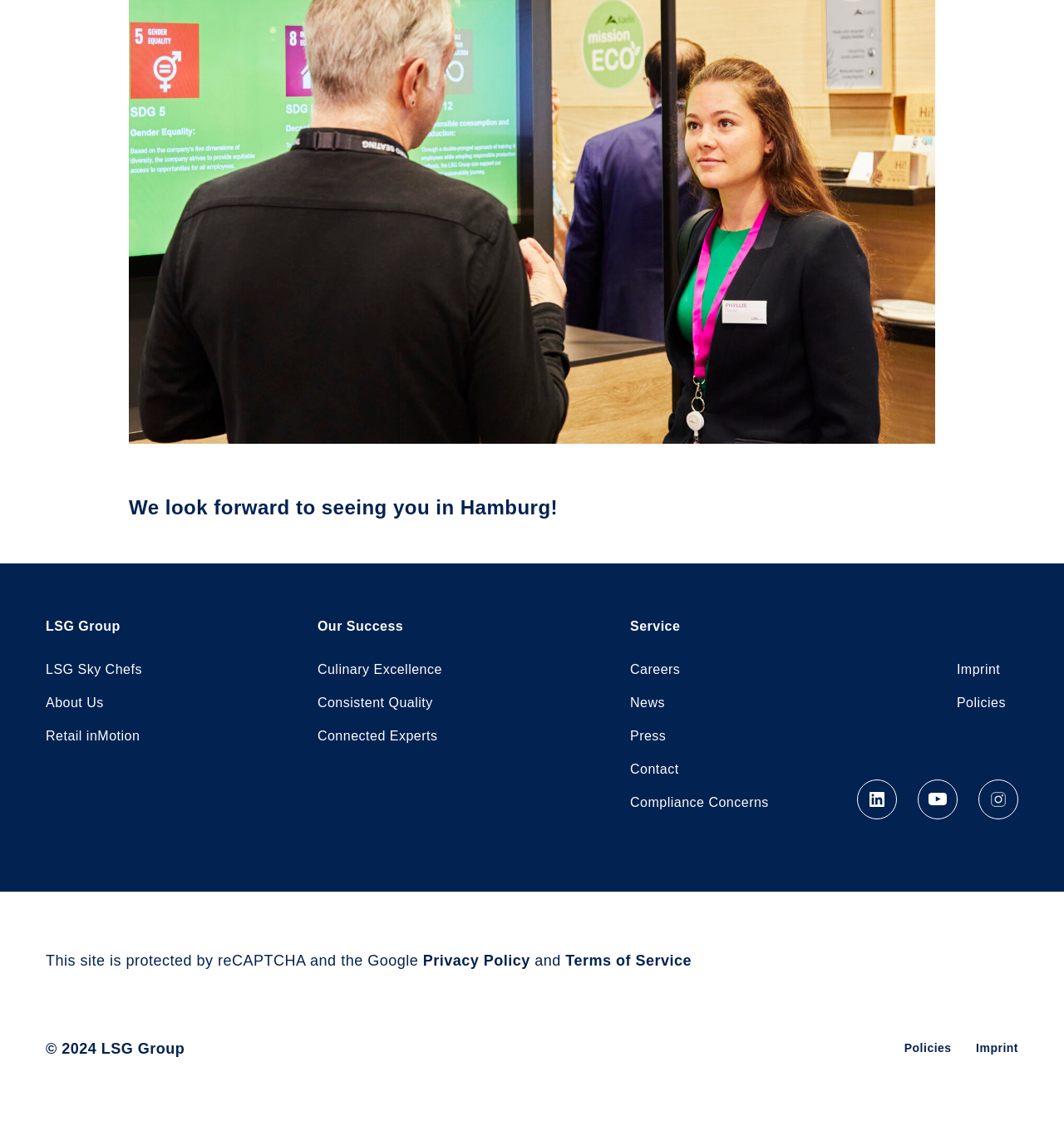Given the description Terms of Service, predict the bounding box coordinates of the UI element. Ensure the coordinates are in the format (top-left x, top-left y, bottom-right x, bottom-right y) and all values are between 0 and 1.

[0.532, 0.843, 0.65, 0.863]